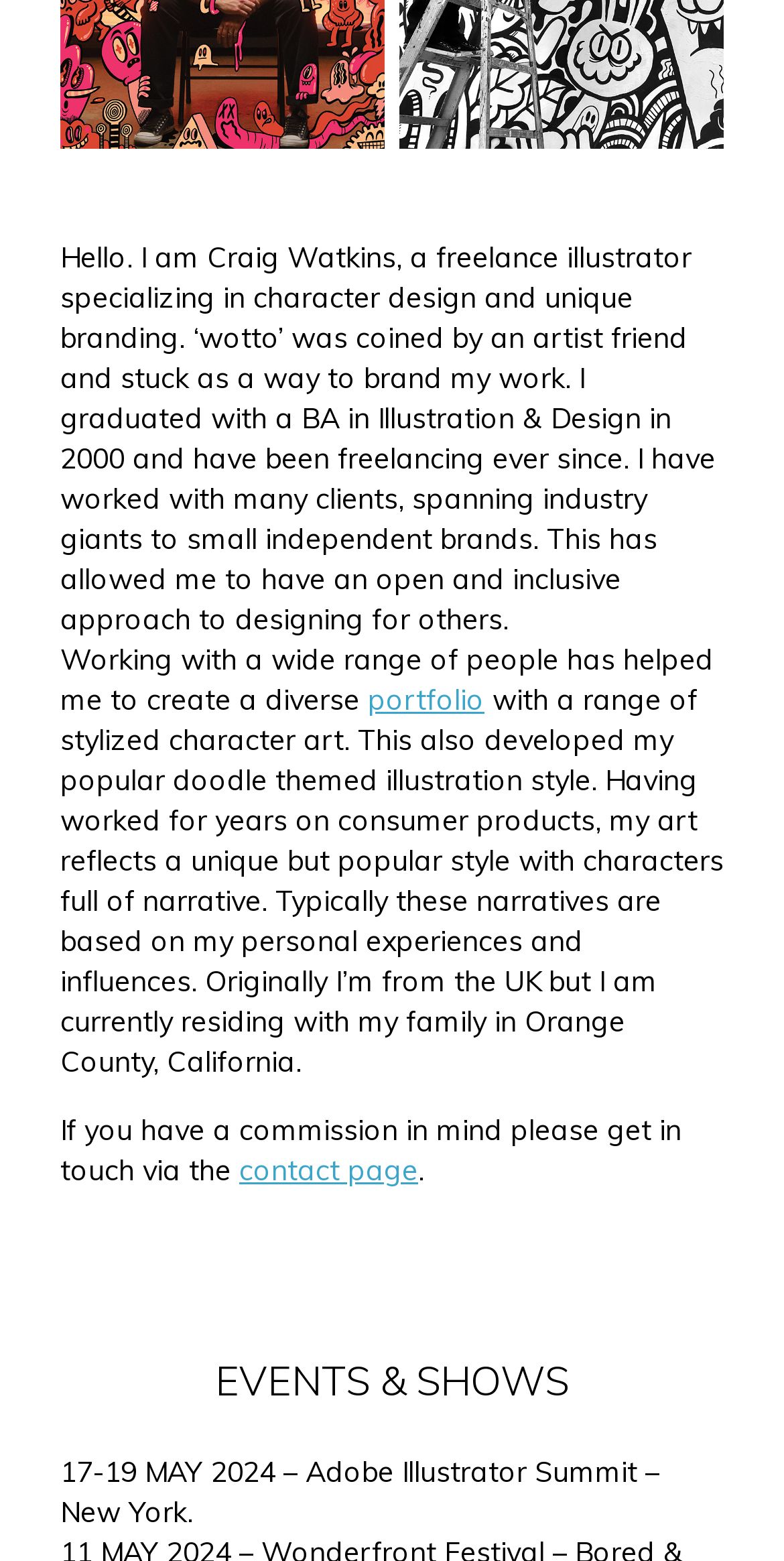Given the description contact page, predict the bounding box coordinates of the UI element. Ensure the coordinates are in the format (top-left x, top-left y, bottom-right x, bottom-right y) and all values are between 0 and 1.

[0.305, 0.738, 0.533, 0.762]